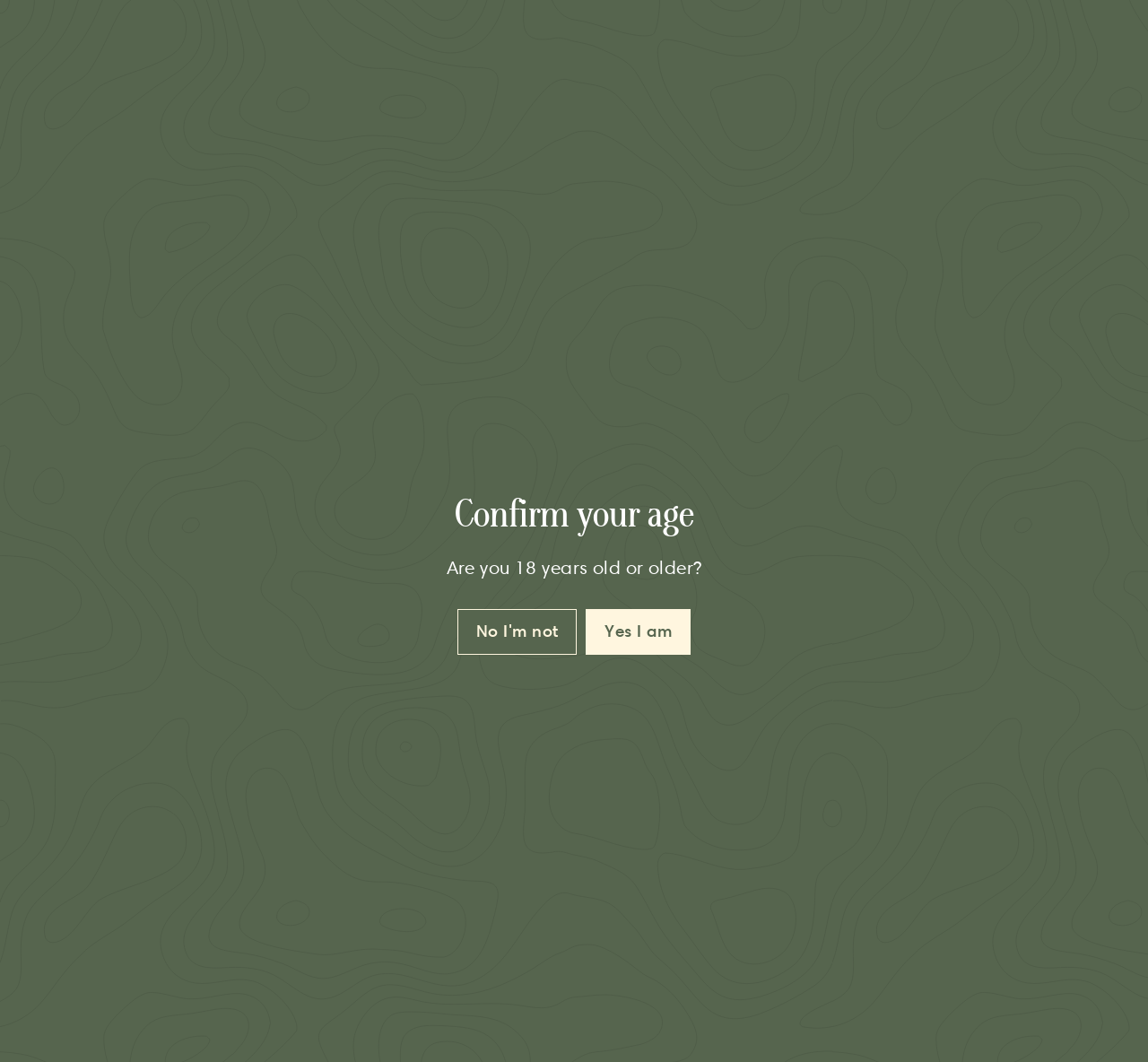Using the details in the image, give a detailed response to the question below:
What is the name of the wine?

The name of the wine can be found in the heading element 'Kalleske Clarrys GSM 750ml' which is located at the top of the page, indicating that the current page is about this specific wine.